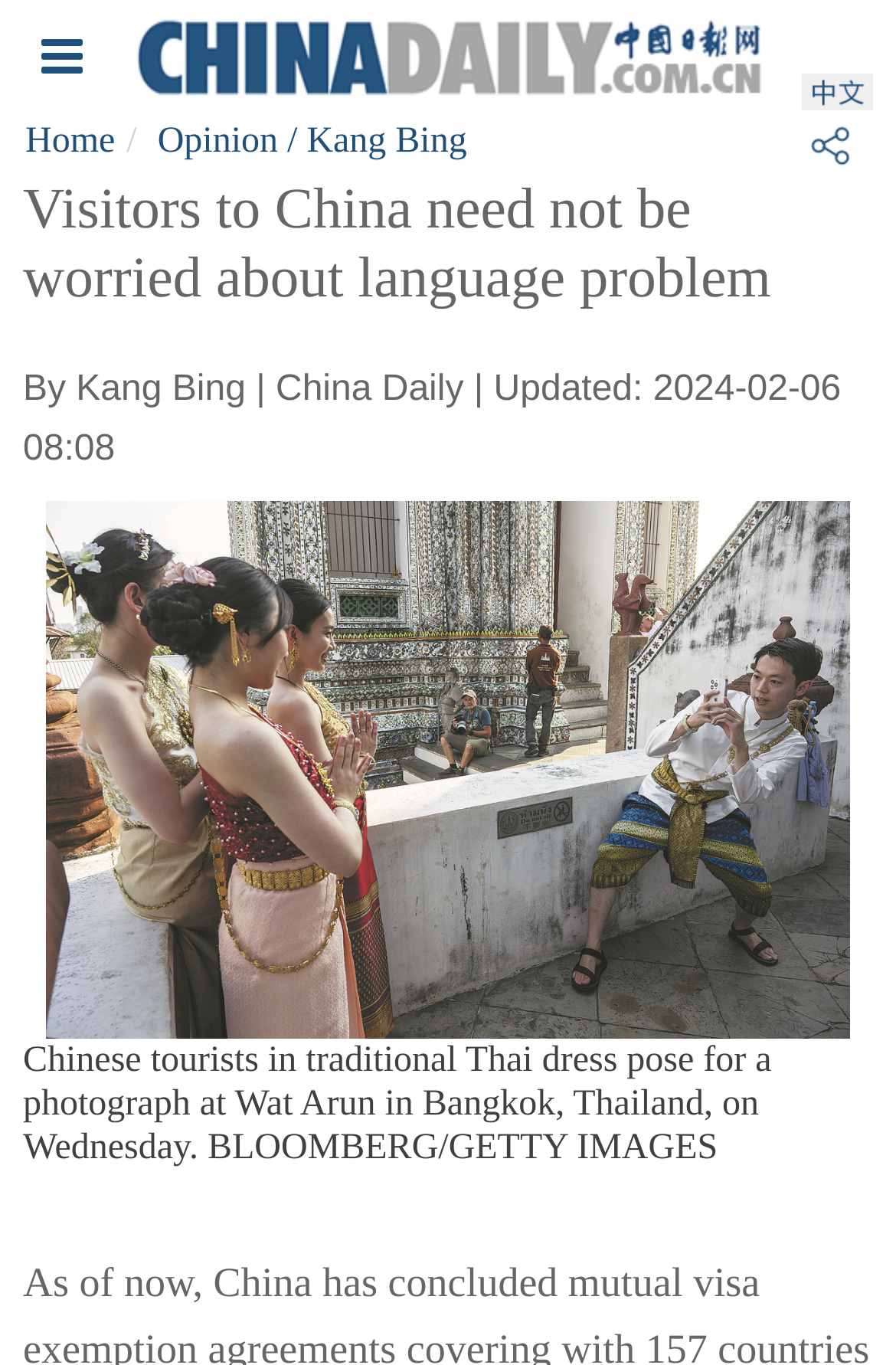Provide an in-depth caption for the contents of the webpage.

The webpage appears to be an opinion article from Chinadaily.com.cn, with the title "Visitors to China need not be worried about language problem". At the top left, there is a button and a link to the website's homepage, "chinadaily", accompanied by the website's logo. To the right of the logo, there is another link. Below these elements, there are navigation links to "Home" and "Opinion" sections, followed by the author's name, "Kang Bing". 

On the top right, there is a share button with an image. The main article title is prominently displayed below, with a subtitle underneath. The article's author, publication date, and source are mentioned in a line below the title. 

The main content of the article is accompanied by a large figure, which takes up most of the page's vertical space. The figure contains an image, likely related to the article's topic, and a caption below it, describing the image as "Chinese tourists in traditional Thai dress pose for a photograph at Wat Arun in Bangkok, Thailand, on Wednesday. BLOOMBERG/GETTY IMAGES".